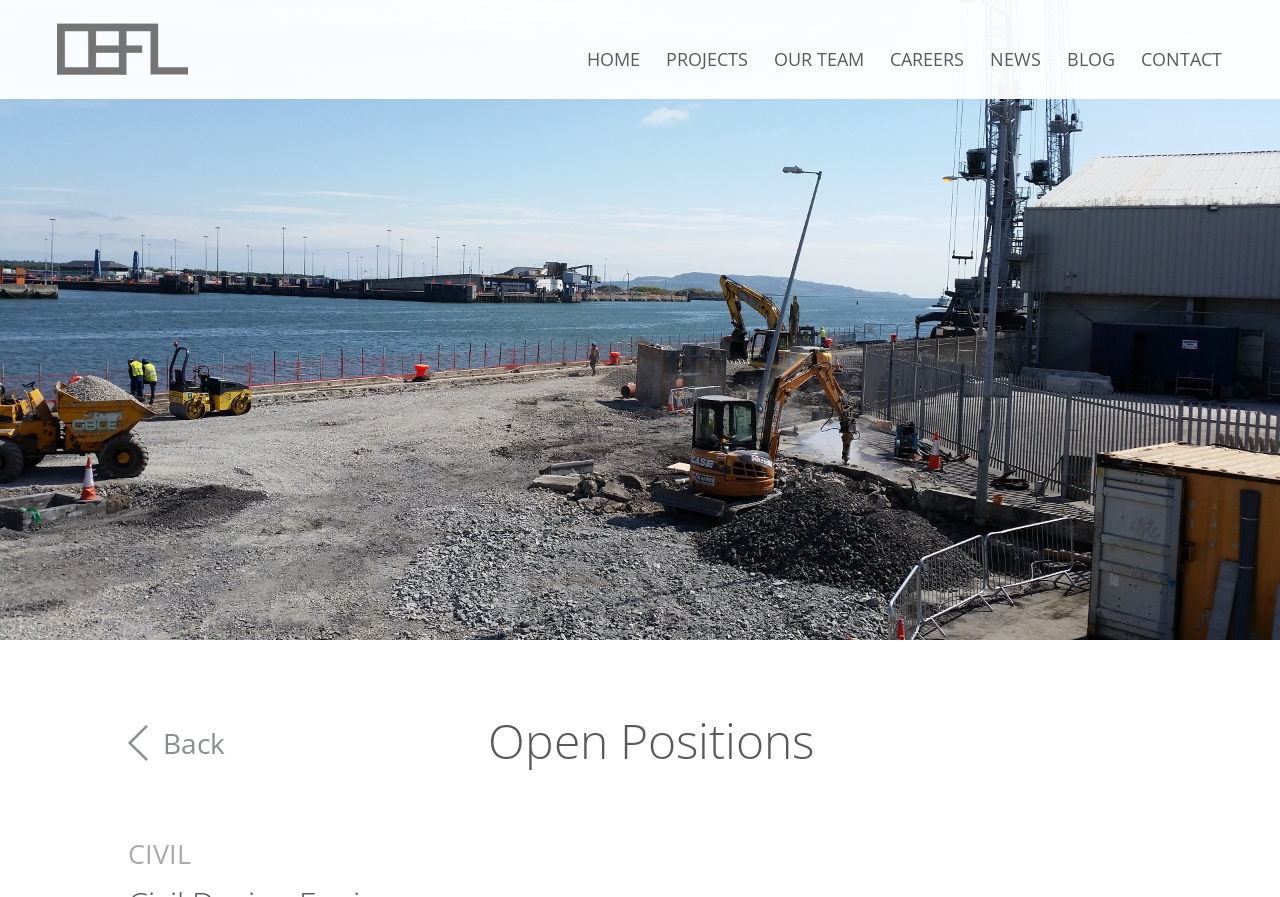Find the bounding box coordinates for the area that must be clicked to perform this action: "visit careers page".

[0.695, 0.058, 0.753, 0.11]